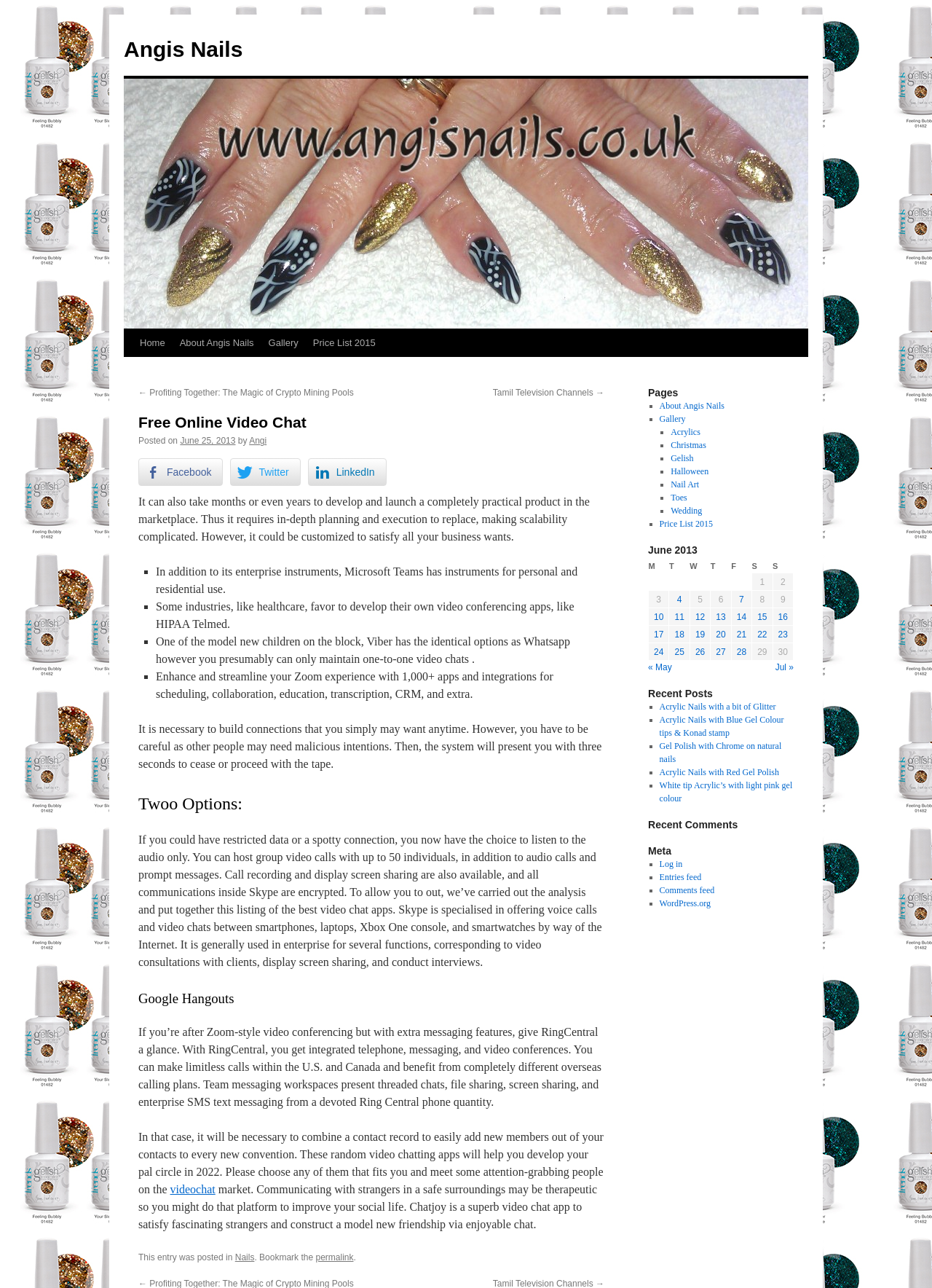Can you find the bounding box coordinates for the UI element given this description: "Skip to content"? Provide the coordinates as four float numbers between 0 and 1: [left, top, right, bottom].

[0.132, 0.255, 0.148, 0.32]